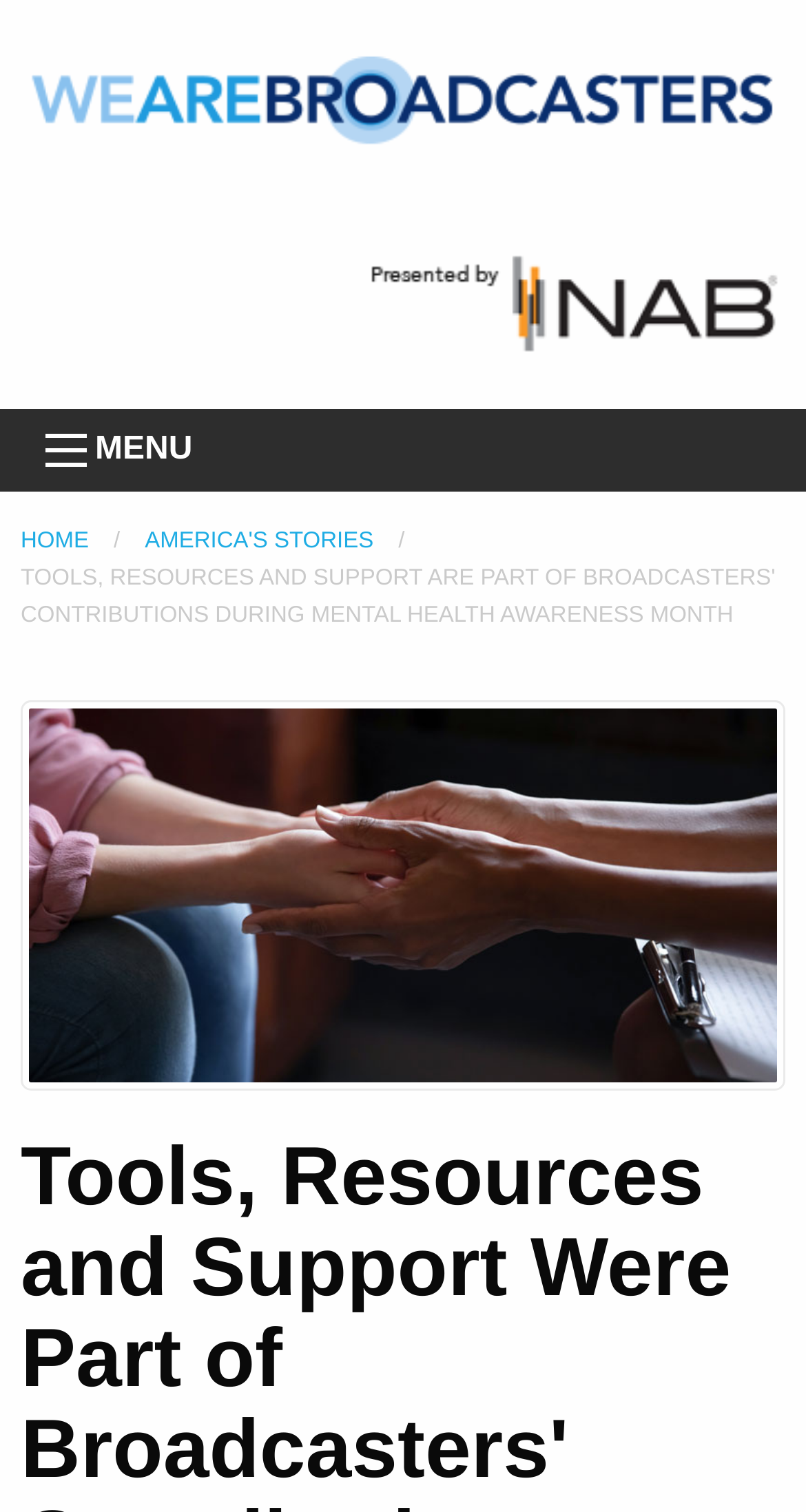What is the text on the top-left corner of the webpage?
Answer the question with a single word or phrase by looking at the picture.

We Are Broadcasters